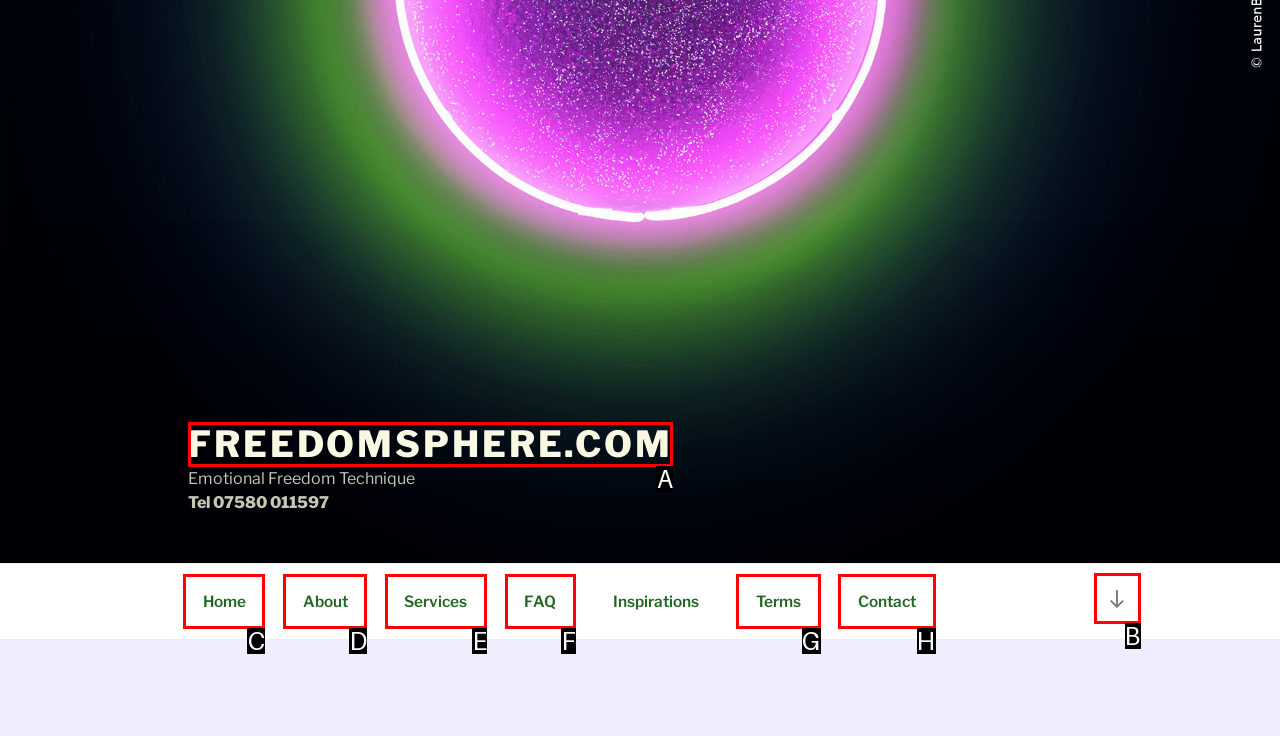Select the HTML element that corresponds to the description: Contact
Reply with the letter of the correct option from the given choices.

H